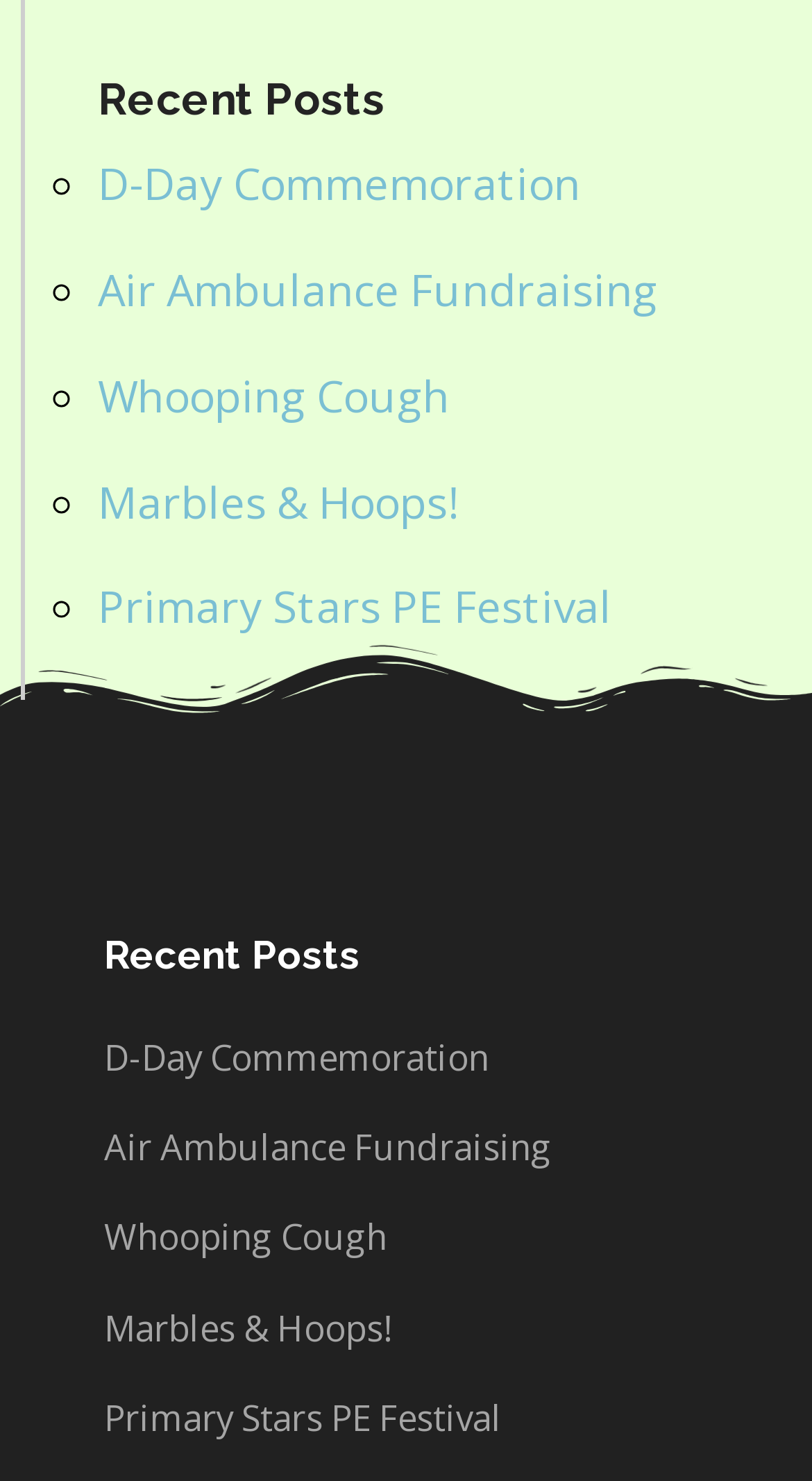Using the given description, provide the bounding box coordinates formatted as (top-left x, top-left y, bottom-right x, bottom-right y), with all values being floating point numbers between 0 and 1. Description: D-Day Commemoration

[0.121, 0.104, 0.715, 0.143]